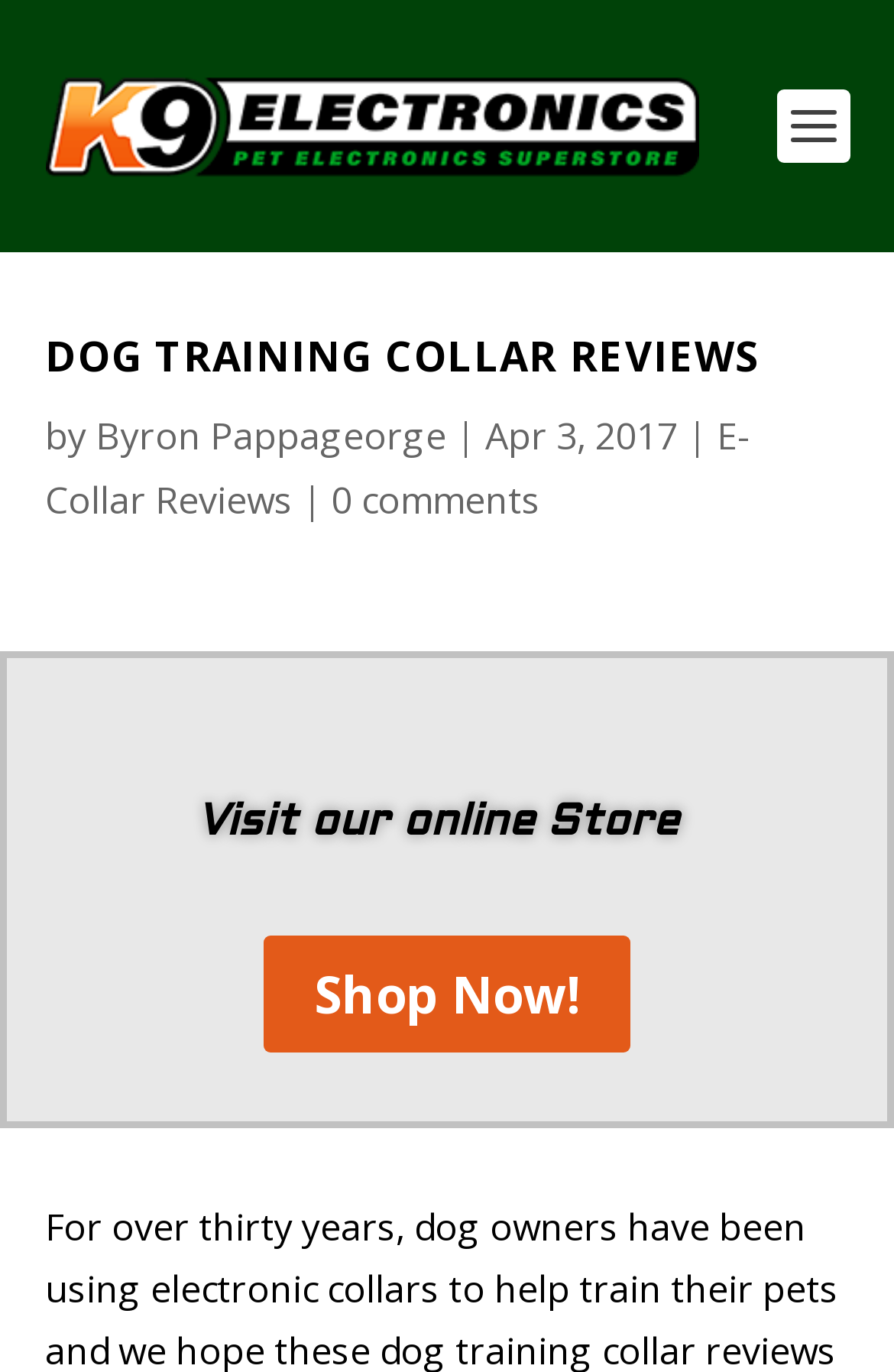Locate the headline of the webpage and generate its content.

DOG TRAINING COLLAR REVIEWS